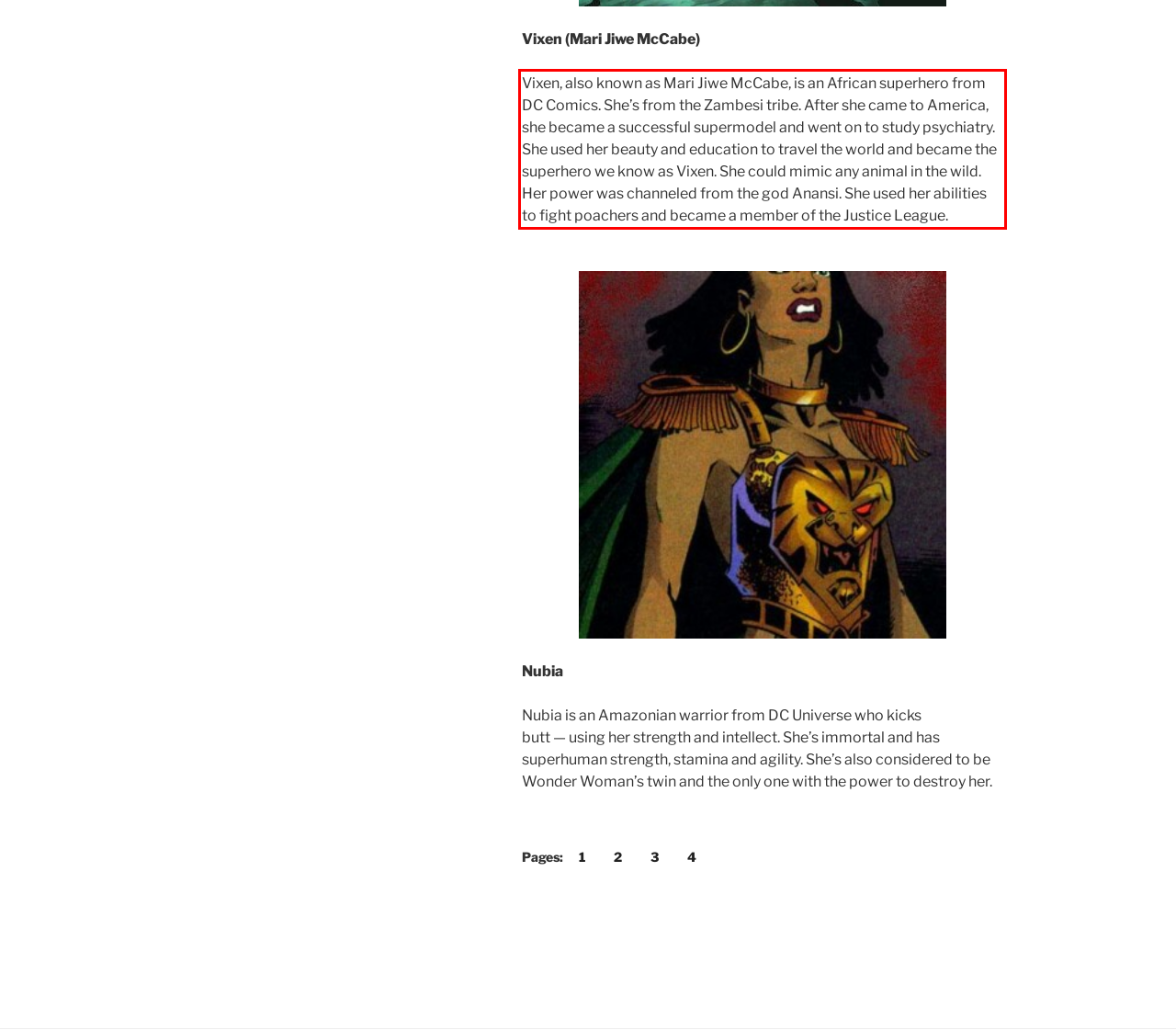Using the provided webpage screenshot, recognize the text content in the area marked by the red bounding box.

Vixen, also known as Mari Jiwe McCabe, is an African superhero from DC Comics. She’s from the Zambesi tribe. After she came to America, she became a successful supermodel and went on to study psychiatry. She used her beauty and education to travel the world and became the superhero we know as Vixen. She could mimic any animal in the wild. Her power was channeled from the god Anansi. She used her abilities to fight poachers and became a member of the Justice League.